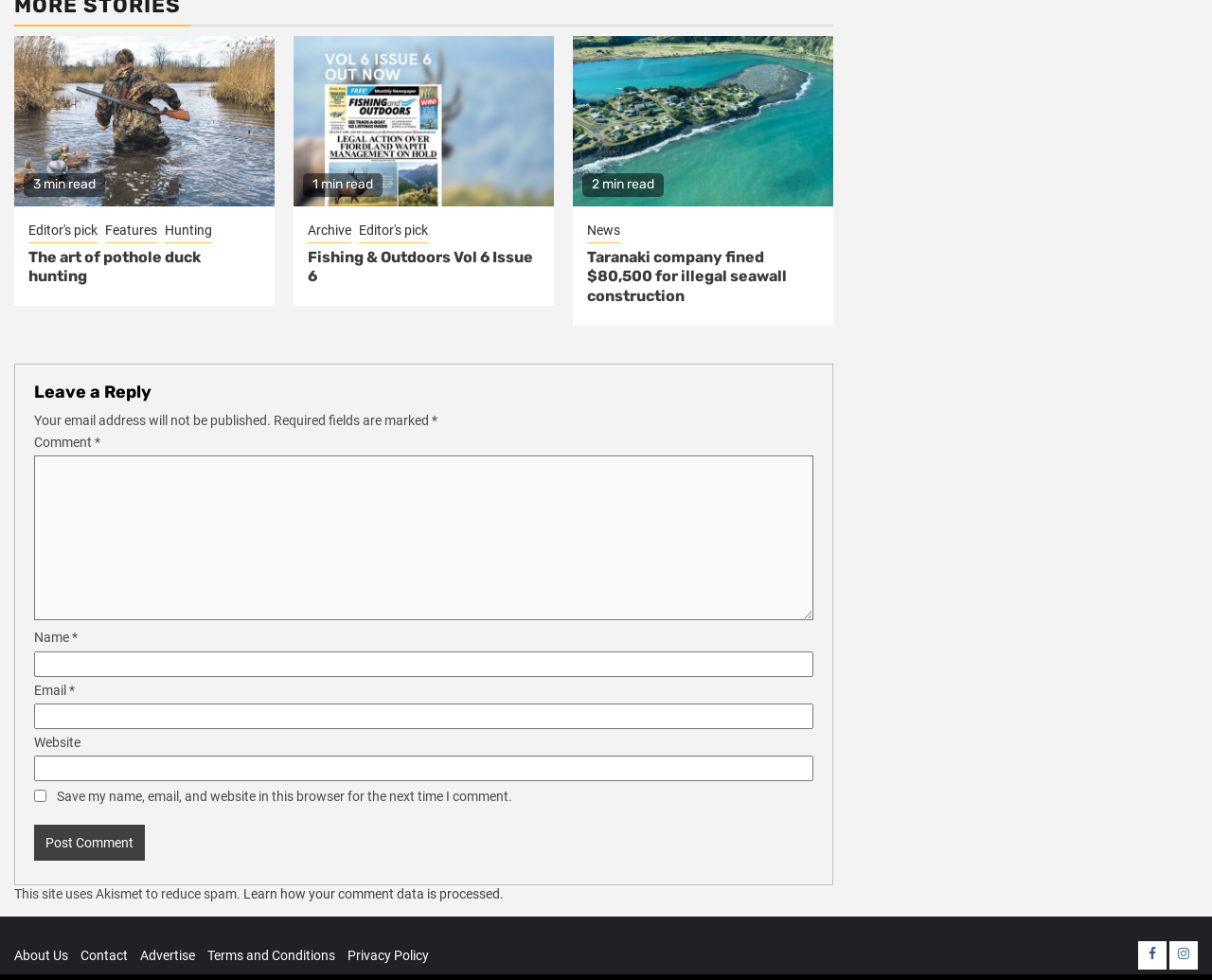Please pinpoint the bounding box coordinates for the region I should click to adhere to this instruction: "Leave a comment".

[0.028, 0.391, 0.671, 0.41]